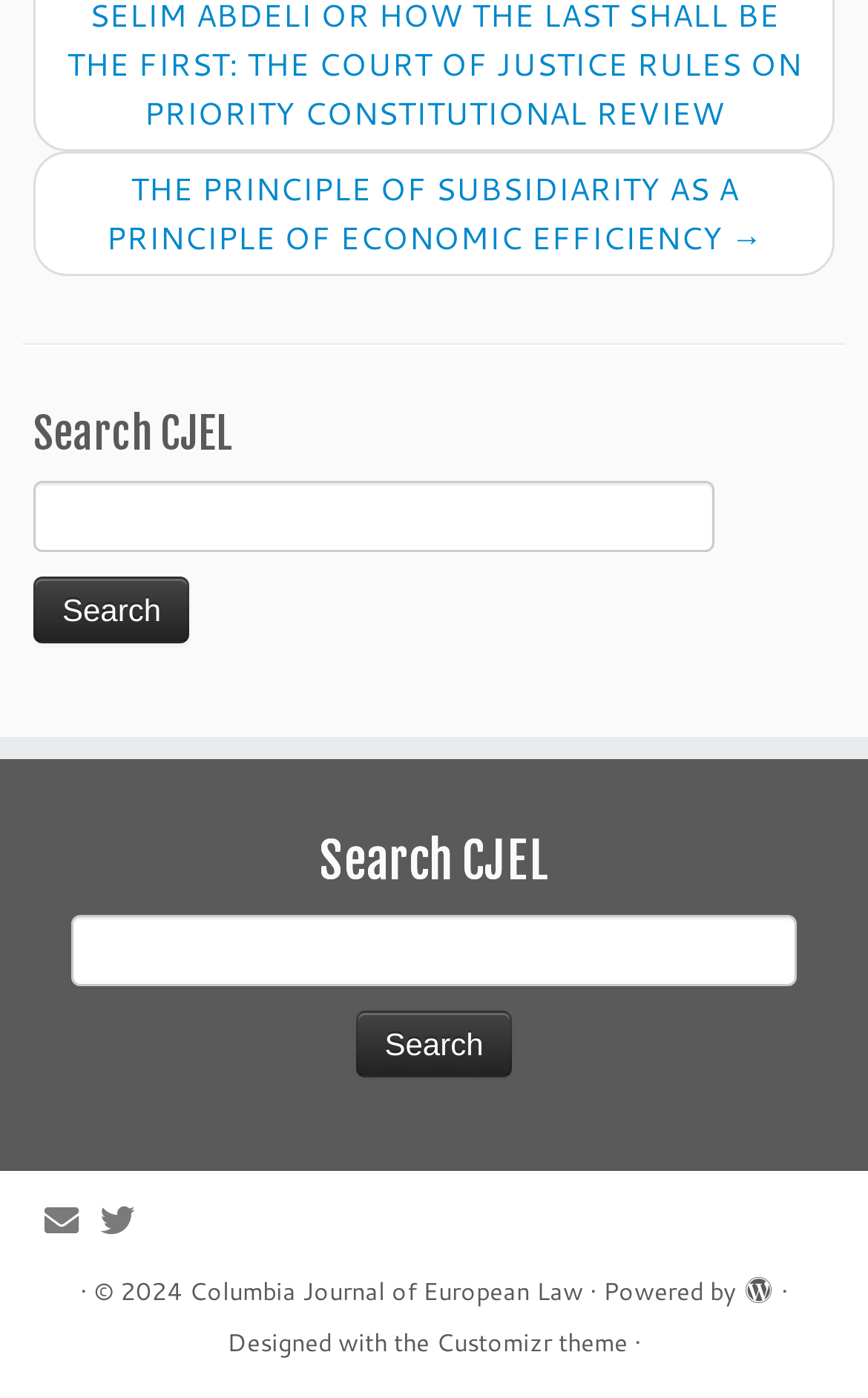Answer the question below in one word or phrase:
What is the name of the journal associated with this webpage?

Columbia Journal of European Law